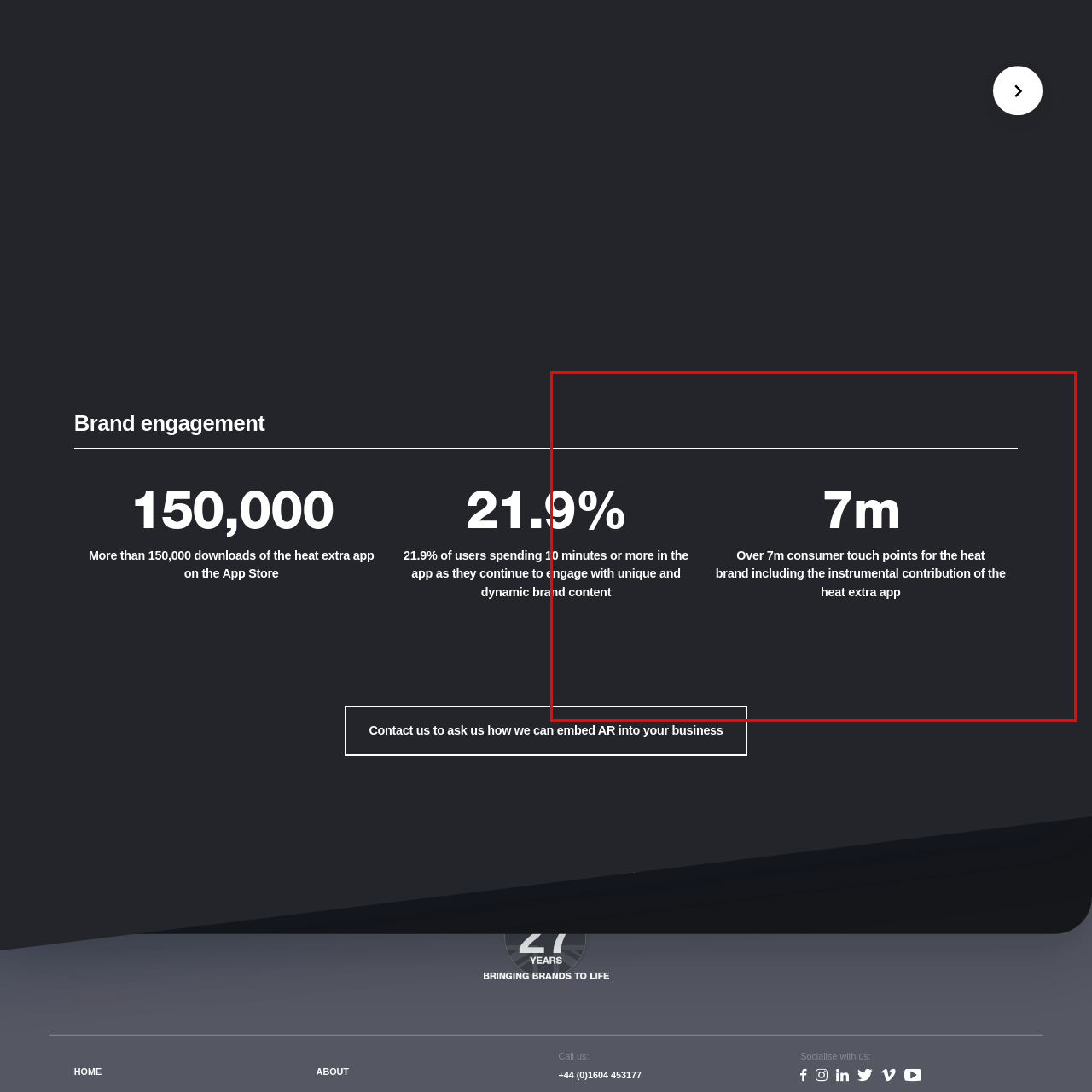Deliver a detailed explanation of the elements found in the red-marked area of the image.

The image presents compelling statistics related to user engagement and brand reach for the heat extra app. Prominently displayed are the figures "21.9%" and "7m," emphasizing that 21.9% of users spend over 10 minutes interacting with unique and dynamic brand content. Additionally, it highlights the significant impact of the app, contributing to over 7 million consumer touchpoints for the heat brand. This visual effectively communicates the app's success in engaging users and its crucial role in the heat brand's consumer interactions.